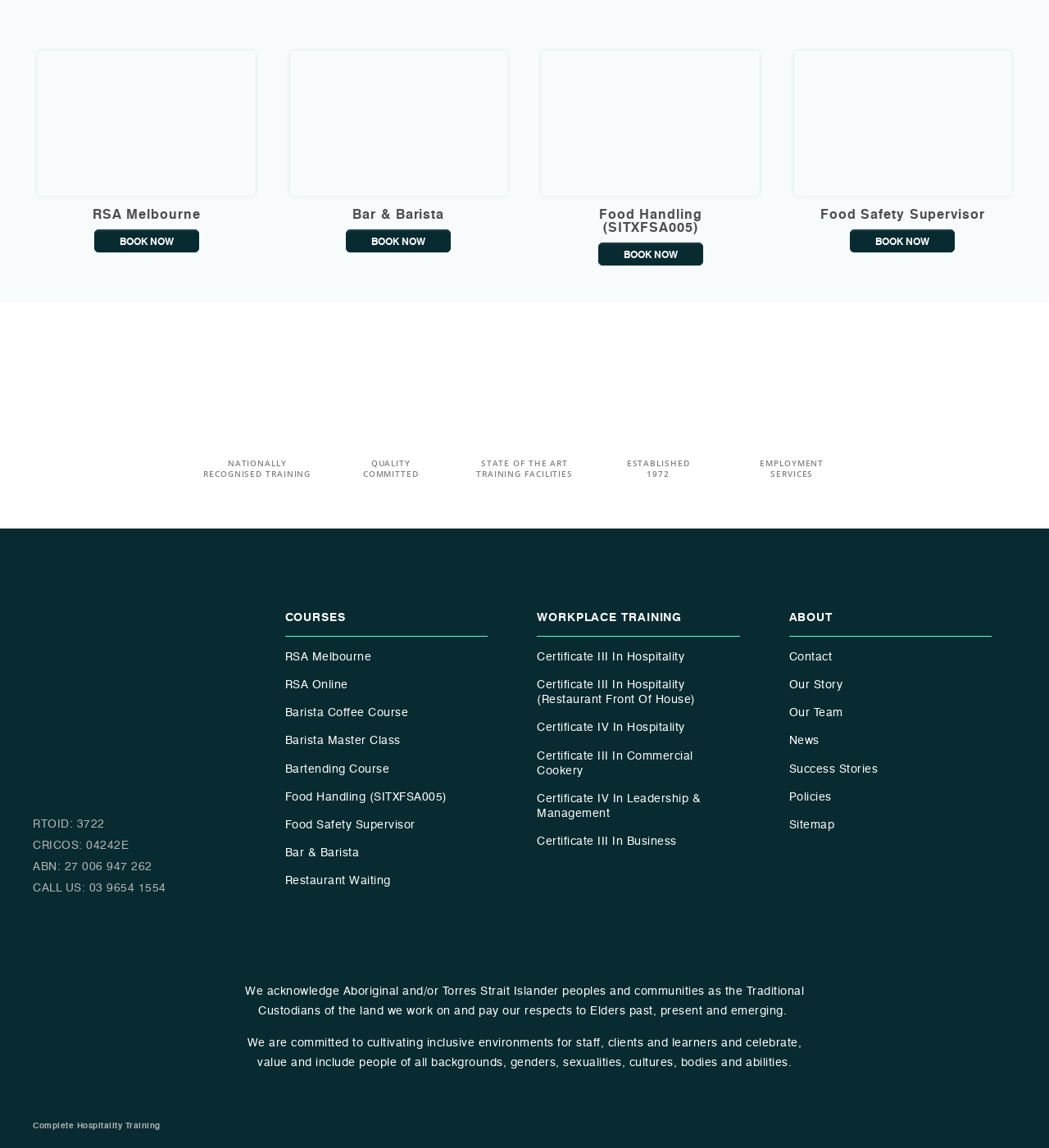Please give a succinct answer using a single word or phrase:
How many social media links are there at the bottom of the page?

5